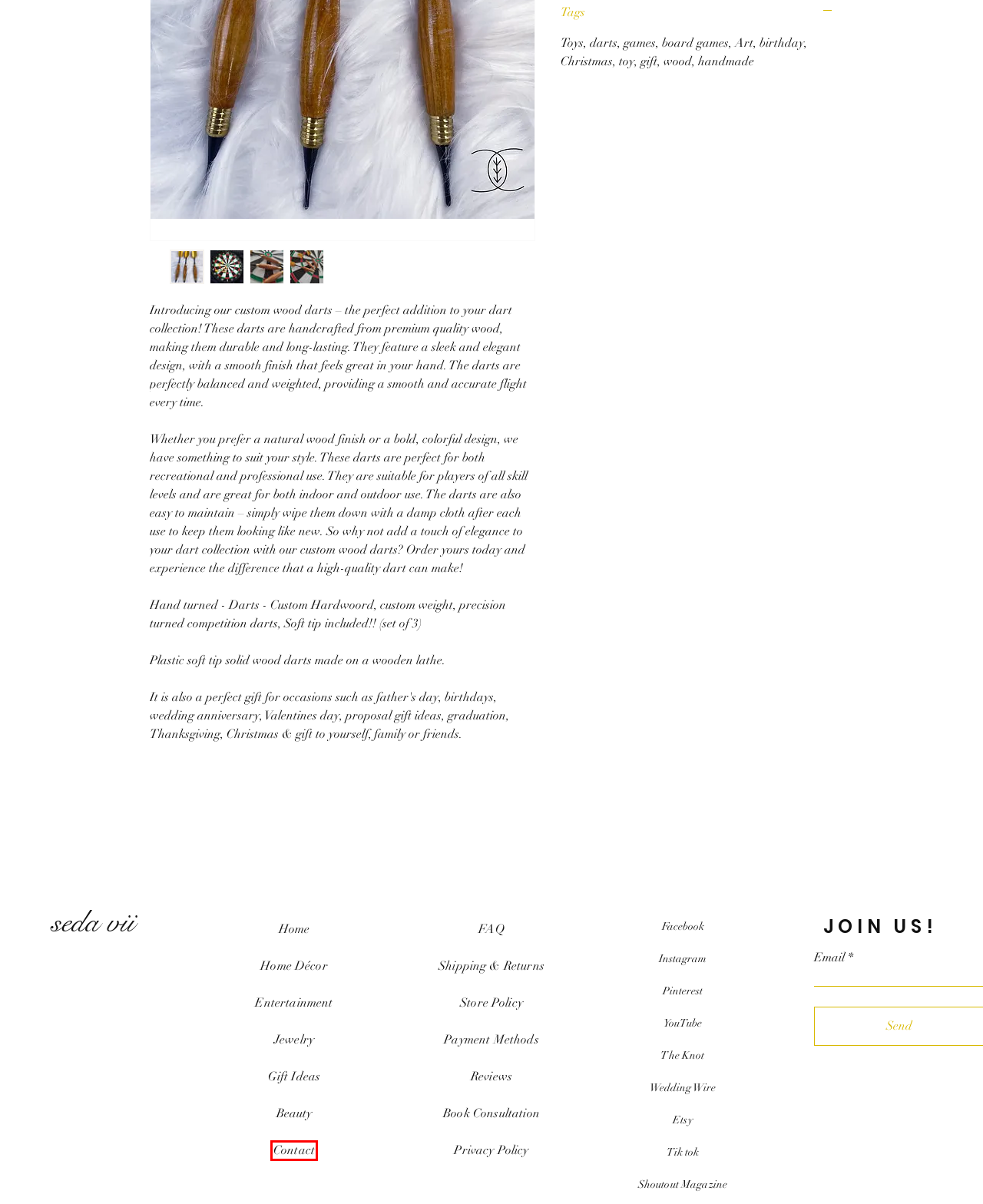Using the screenshot of a webpage with a red bounding box, pick the webpage description that most accurately represents the new webpage after the element inside the red box is clicked. Here are the candidates:
A. Gift Ideas | SEDA VII
B. Home Décor | SEDA VII
C. Contact | SEDA VII
D. Store Policy | SEDA VII
E. Shipping & Returns | SEDA VII
F. Reviews | SEDA VII
G. Privacy Policy | SEDA VII
H. FAQ | SEDA VII

C